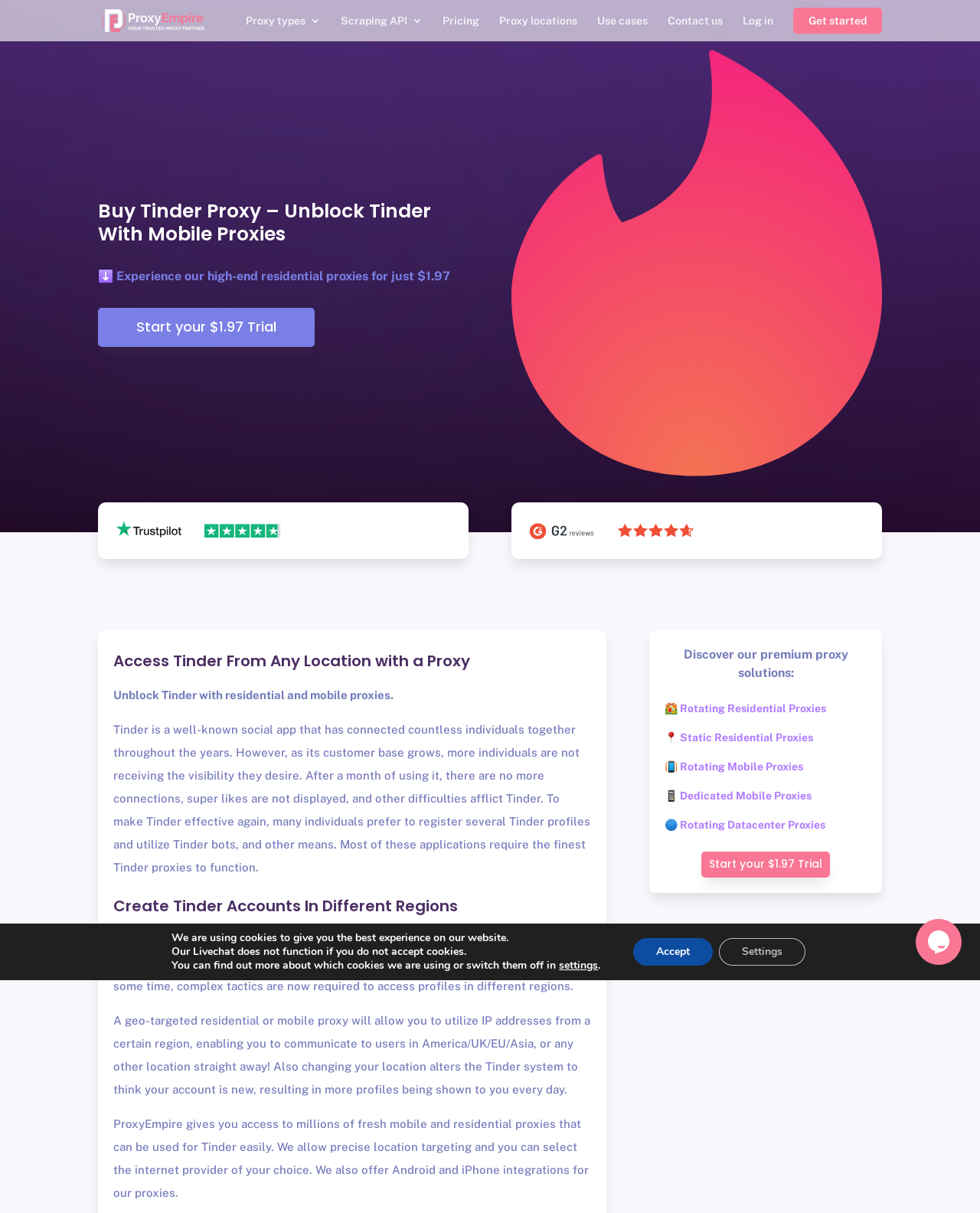How much does the trial cost?
Using the information from the image, answer the question thoroughly.

The trial cost is mentioned on the webpage as $1.97, which is the price for experiencing the high-end residential proxies offered by ProxyEmpire.